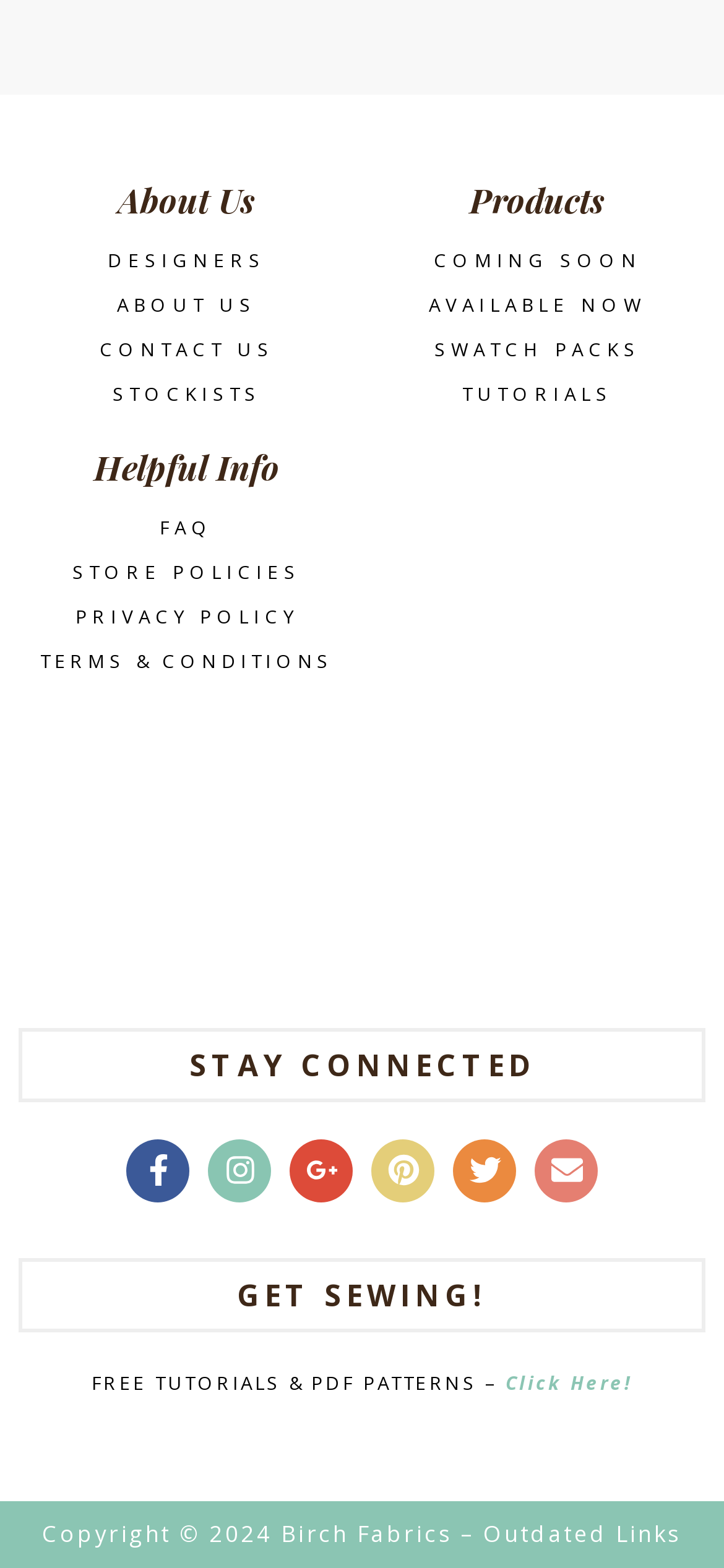What is the purpose of the 'GET SEWING!' button?
Please give a well-detailed answer to the question.

The 'GET SEWING!' button is accompanied by the text 'FREE TUTORIALS & PDF PATTERNS – Click Here!' which suggests that clicking the button will provide access to free tutorials and patterns.